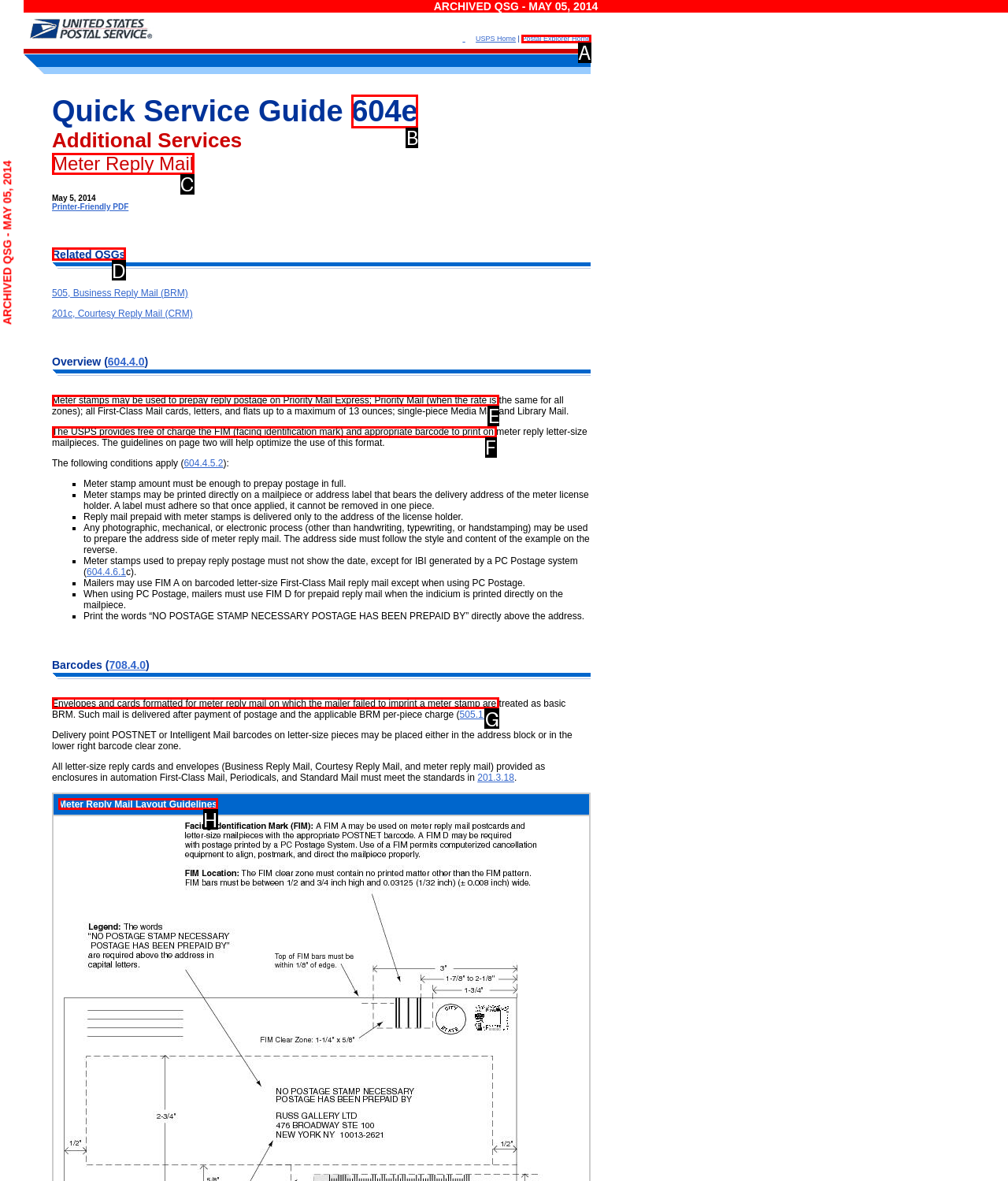Determine which HTML element best suits the description: Postal Explorer Home. Reply with the letter of the matching option.

A